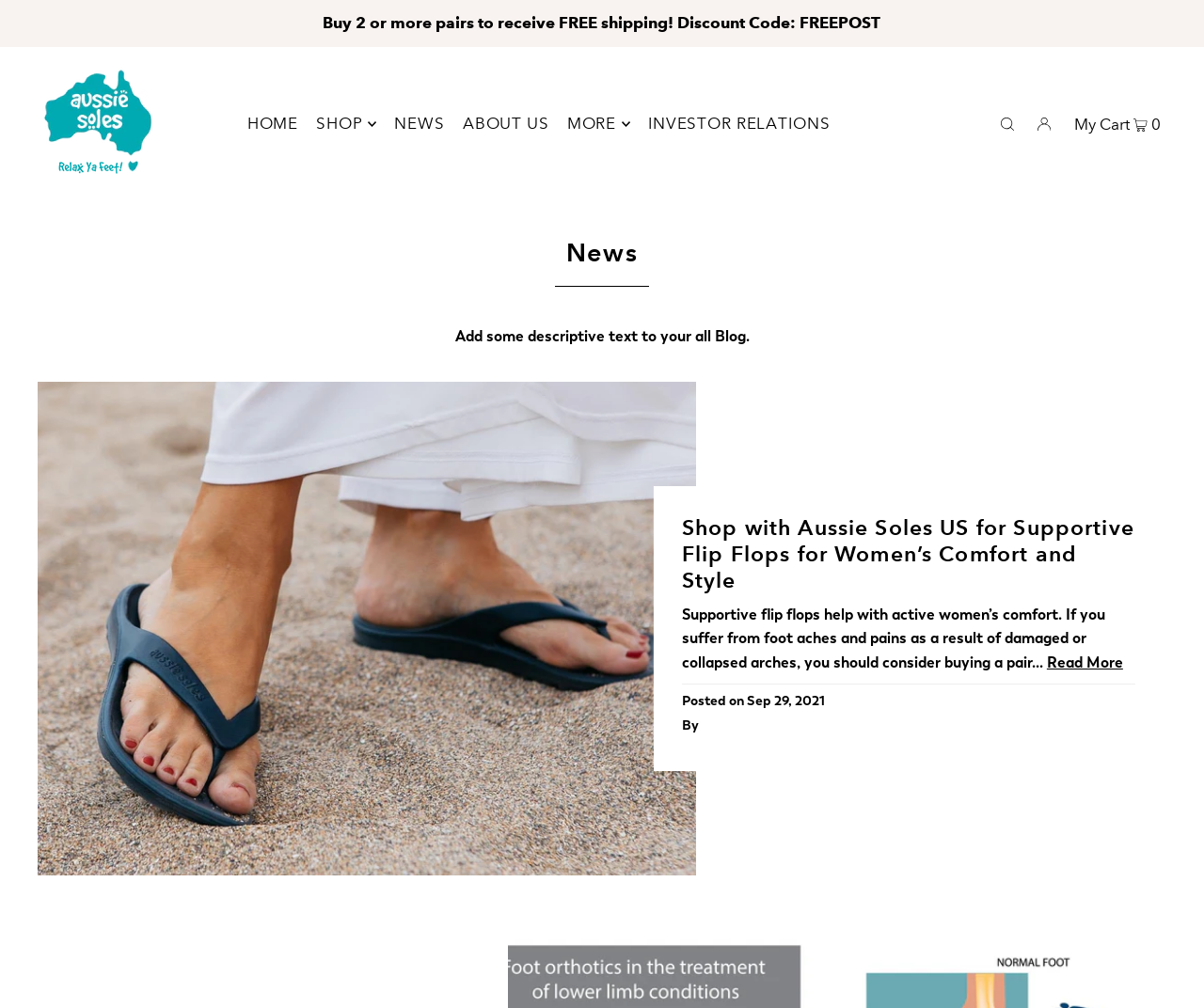Please determine the bounding box coordinates of the element to click on in order to accomplish the following task: "Open the shopping cart". Ensure the coordinates are four float numbers ranging from 0 to 1, i.e., [left, top, right, bottom].

[0.888, 0.097, 0.969, 0.147]